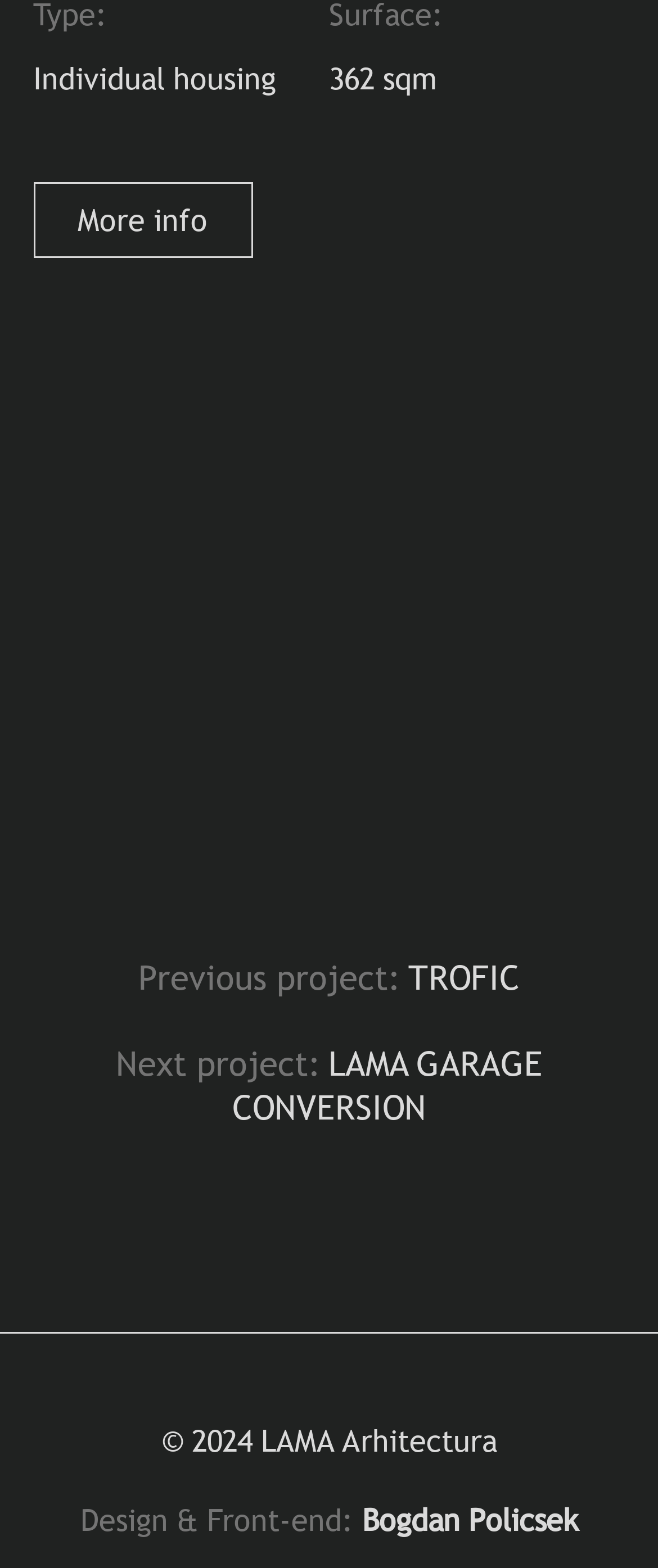Give a one-word or one-phrase response to the question: 
What is the name of the architecture firm?

LAMA Arhitectura